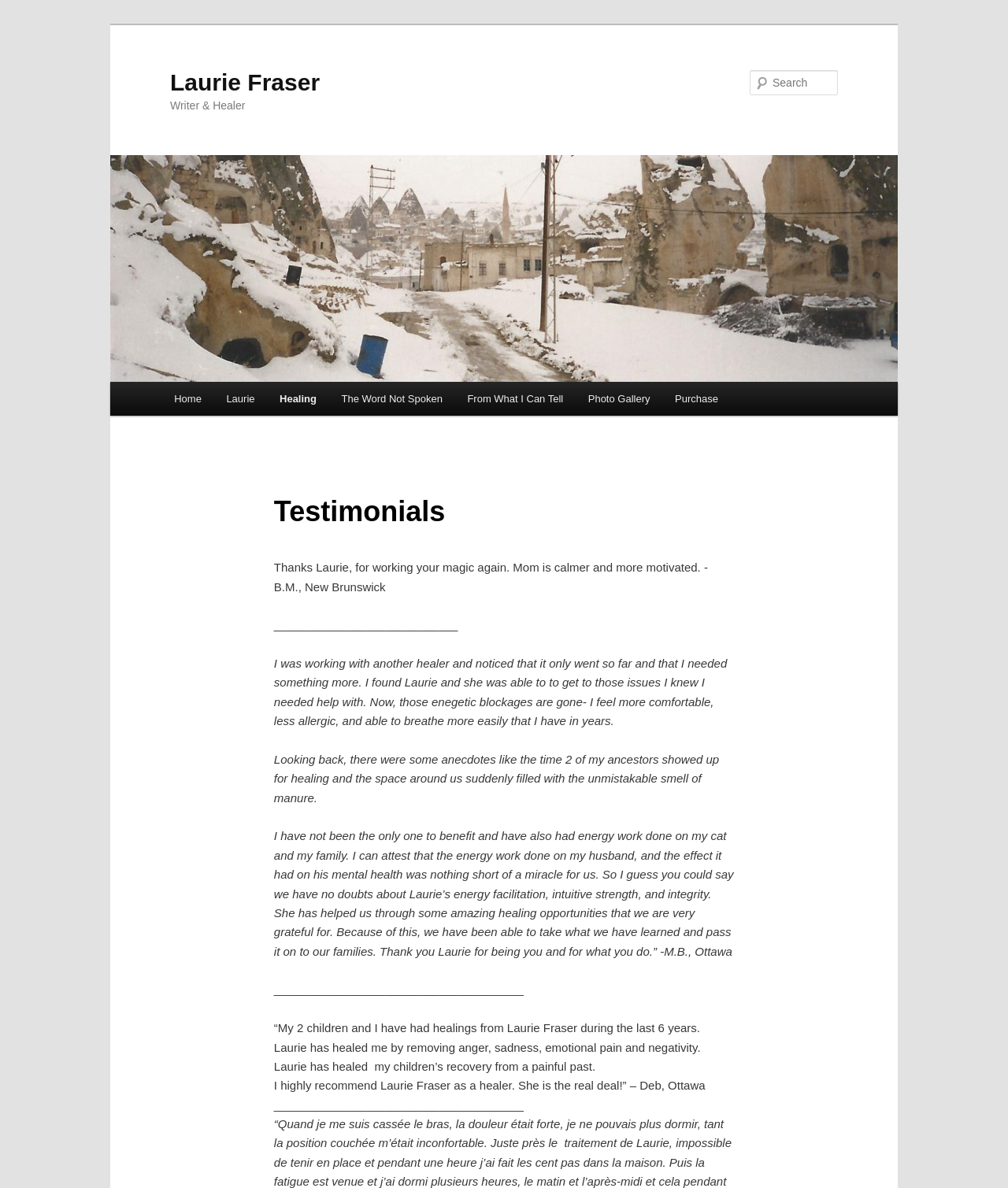Answer this question using a single word or a brief phrase:
What is the purpose of the textbox?

Search